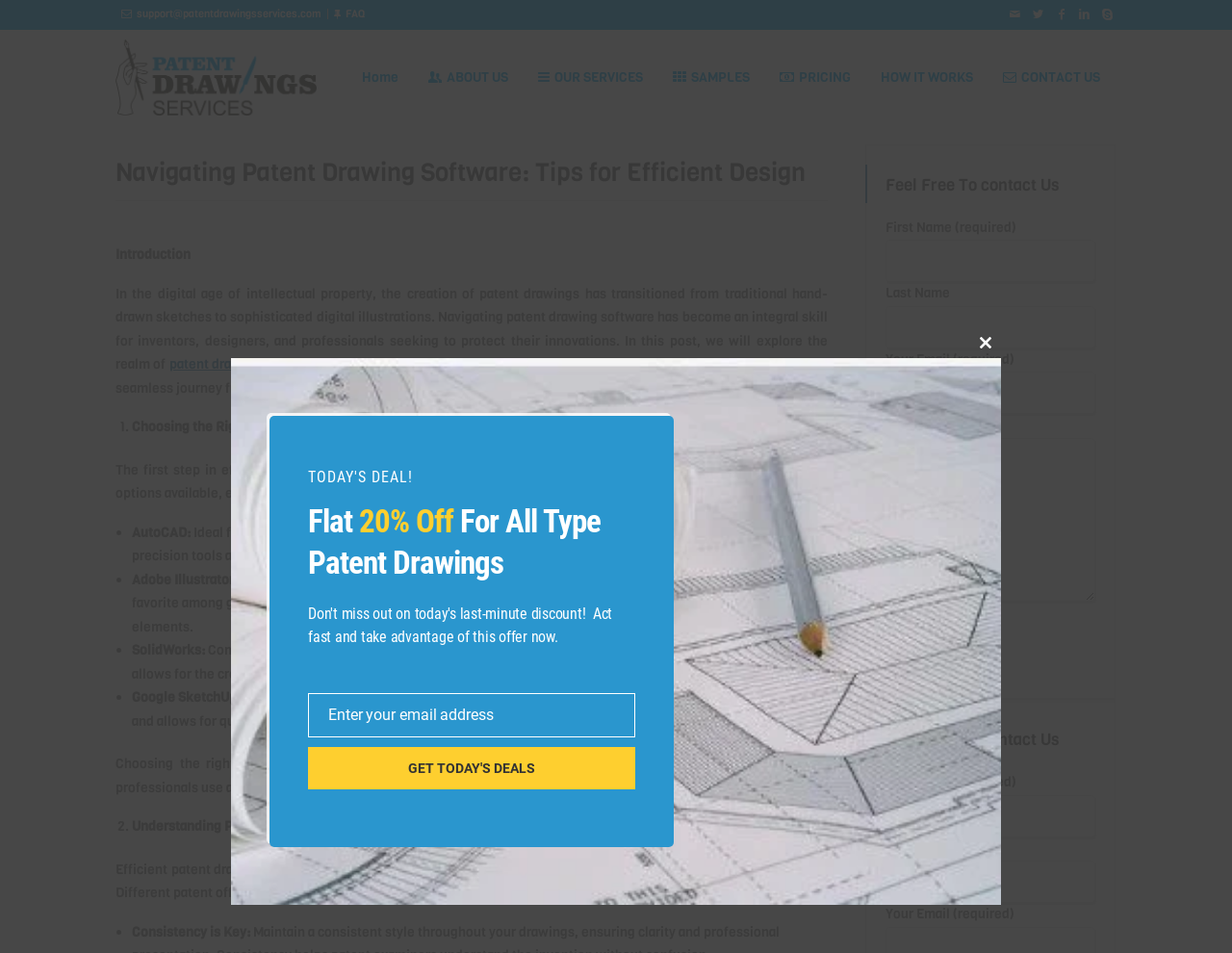Find the bounding box coordinates for the HTML element specified by: "patent drawing".

[0.137, 0.373, 0.212, 0.392]